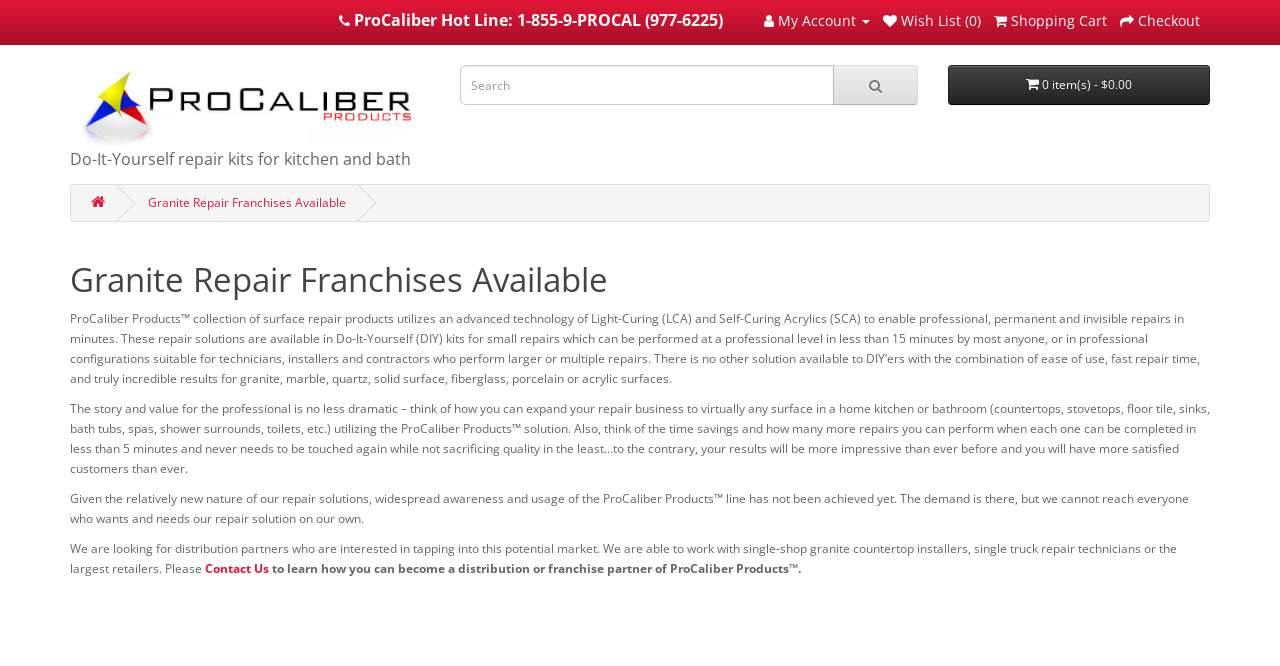Reply to the question with a brief word or phrase: What type of repairs can be performed with ProCaliber Products?

Surface repairs